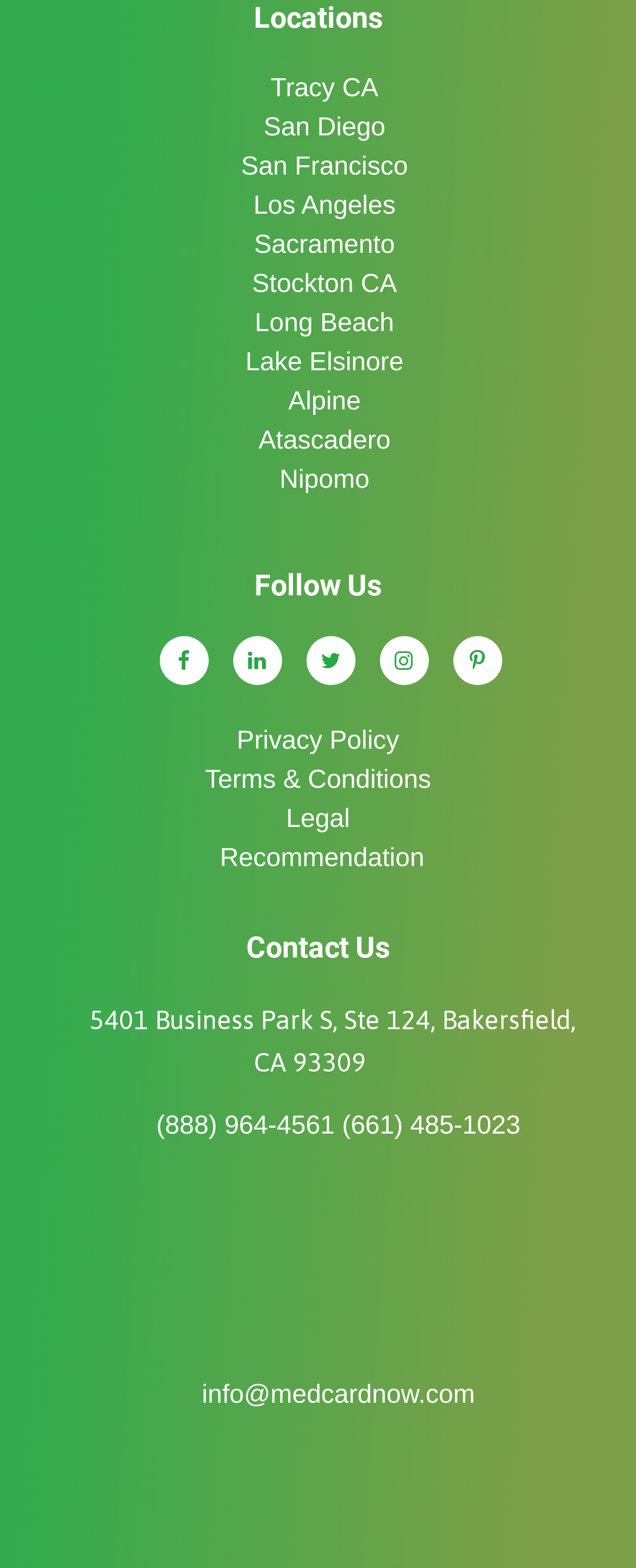Respond to the following question using a concise word or phrase: 
How many cities are listed?

11